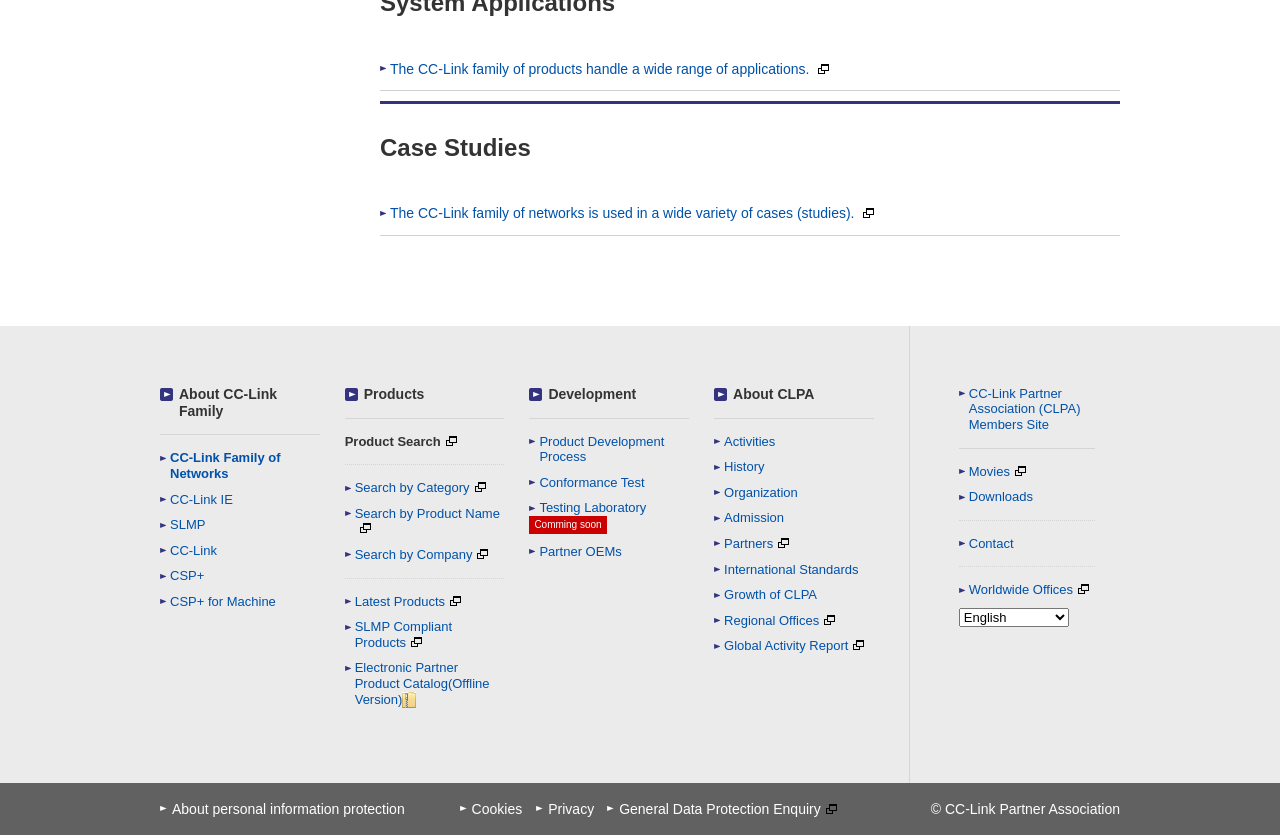Could you determine the bounding box coordinates of the clickable element to complete the instruction: "Click on the 'Case Studies' heading"? Provide the coordinates as four float numbers between 0 and 1, i.e., [left, top, right, bottom].

[0.297, 0.121, 0.875, 0.23]